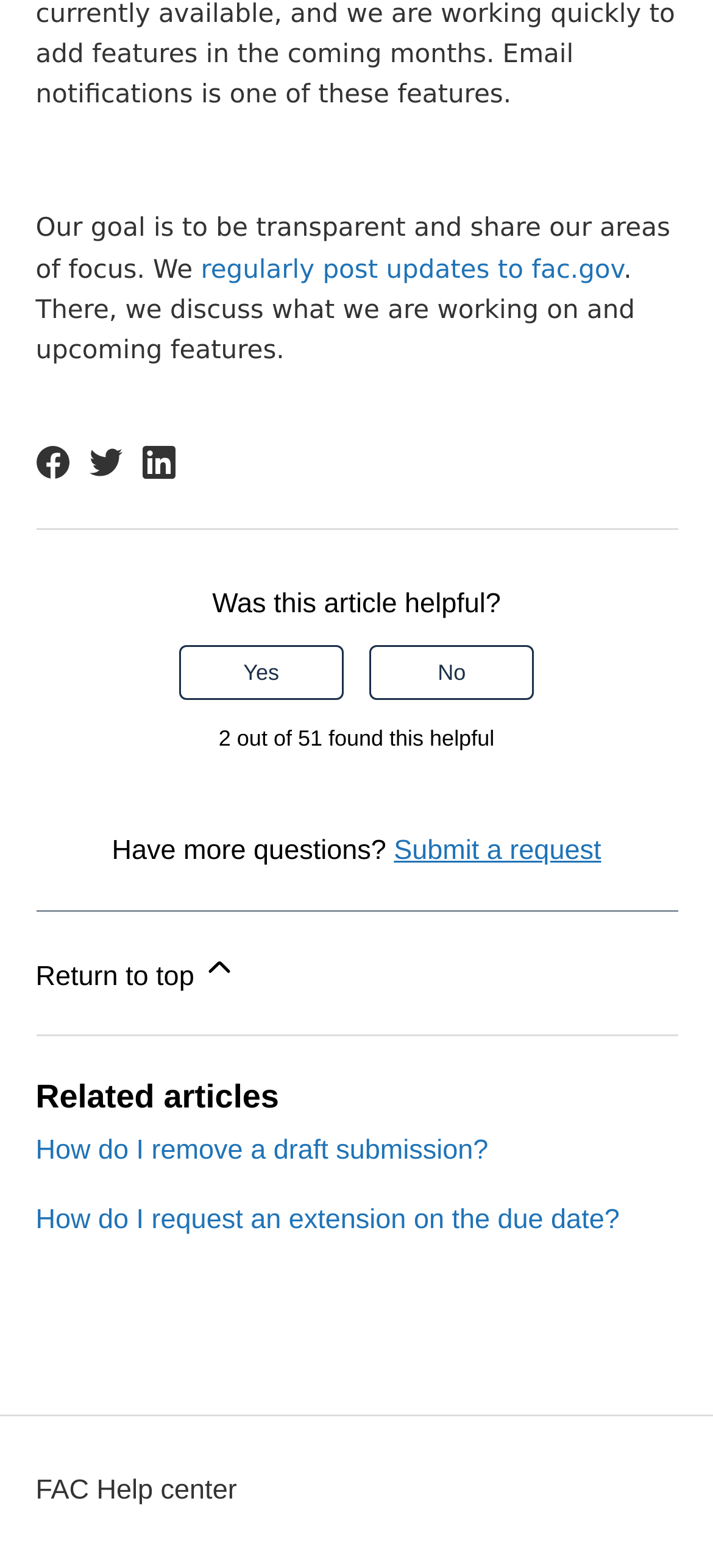Please identify the bounding box coordinates of the element I should click to complete this instruction: 'Visit the Twitter page'. The coordinates should be given as four float numbers between 0 and 1, like this: [left, top, right, bottom].

None